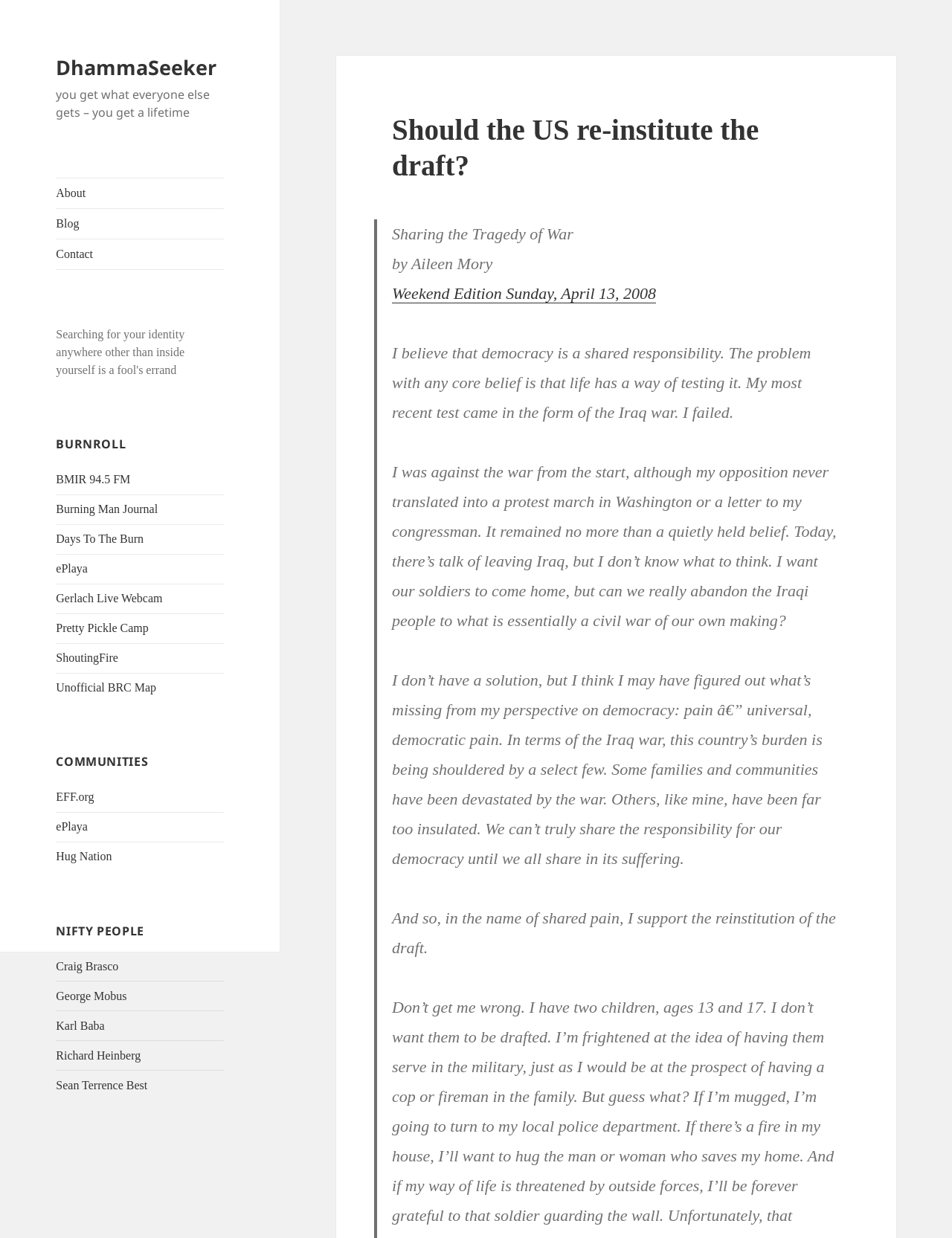Please determine the bounding box coordinates of the clickable area required to carry out the following instruction: "Click on the 'About' link". The coordinates must be four float numbers between 0 and 1, represented as [left, top, right, bottom].

[0.059, 0.144, 0.235, 0.168]